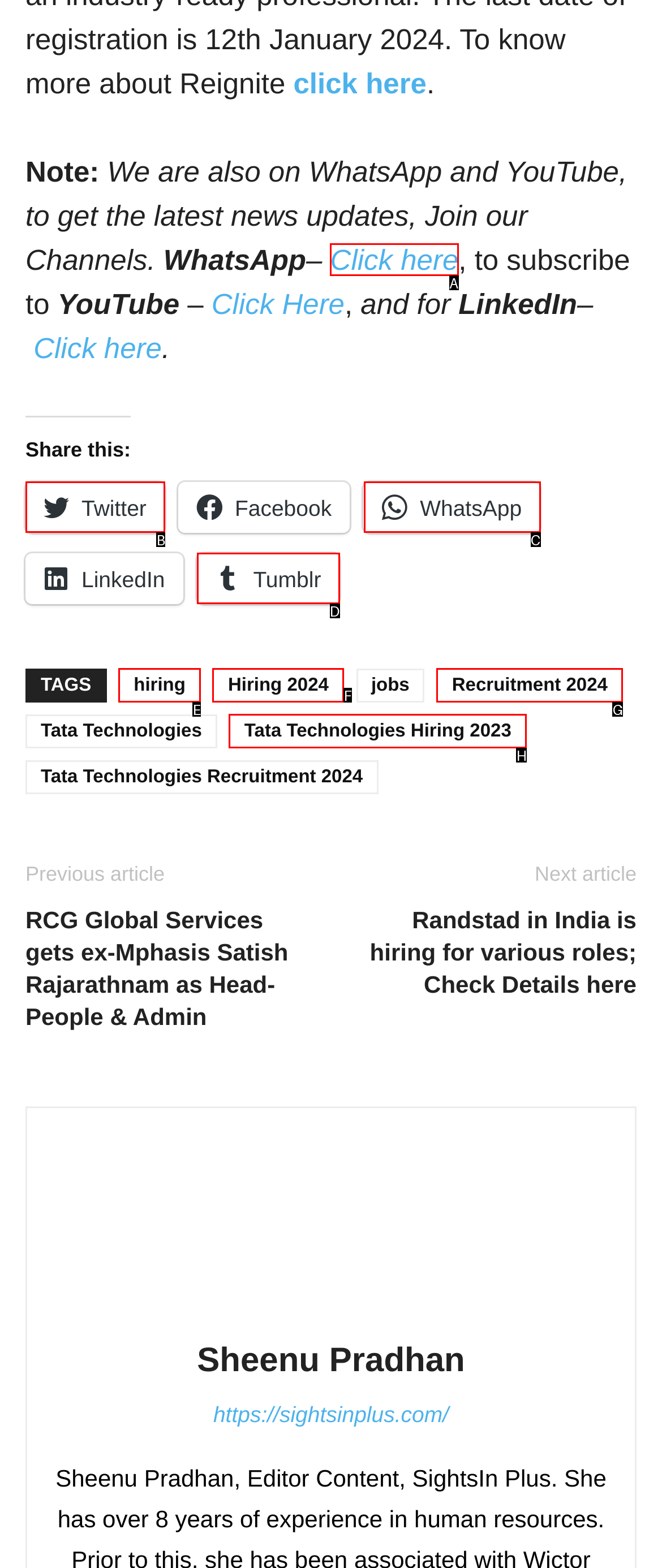Select the HTML element that fits the following description: Tata Technologies Hiring 2023
Provide the letter of the matching option.

H